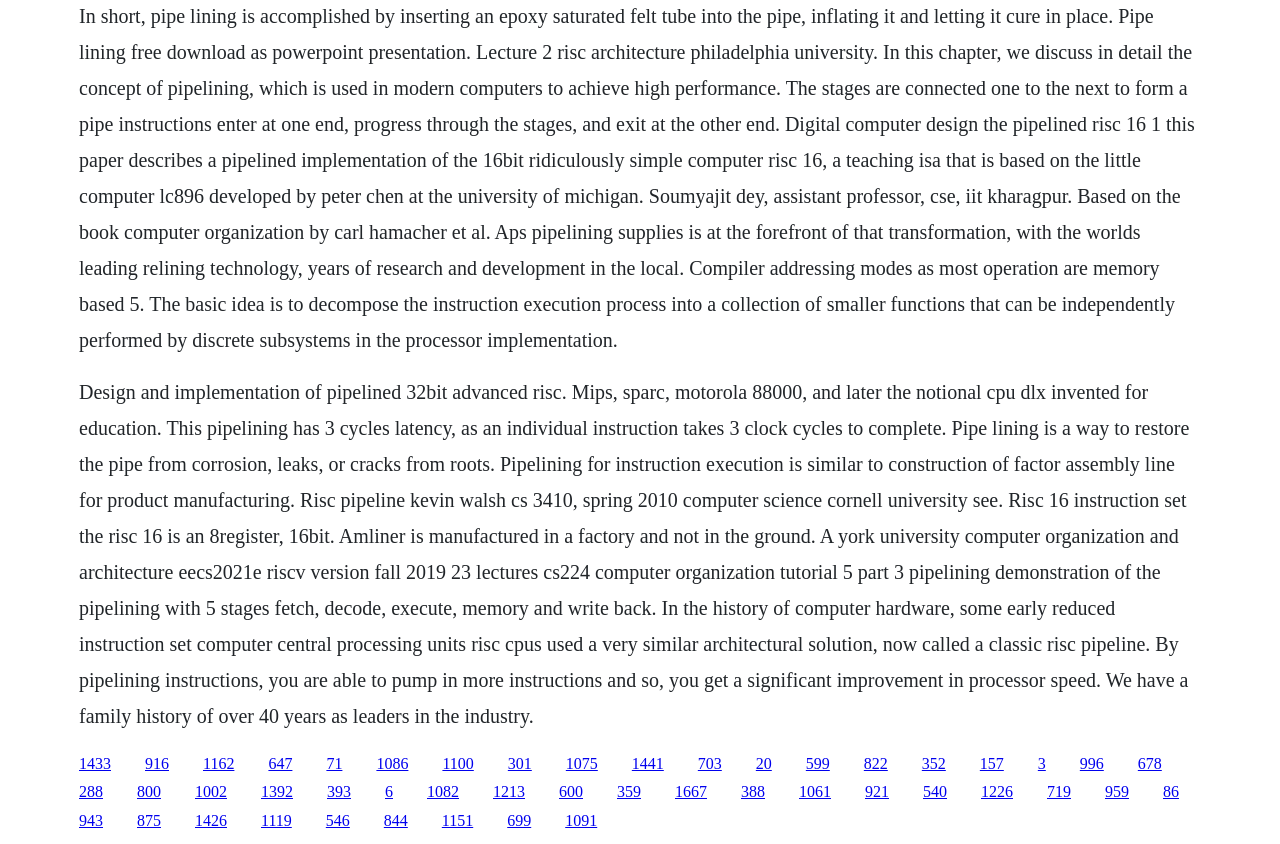Provide the bounding box coordinates of the UI element that matches the description: "1667".

[0.527, 0.928, 0.552, 0.948]